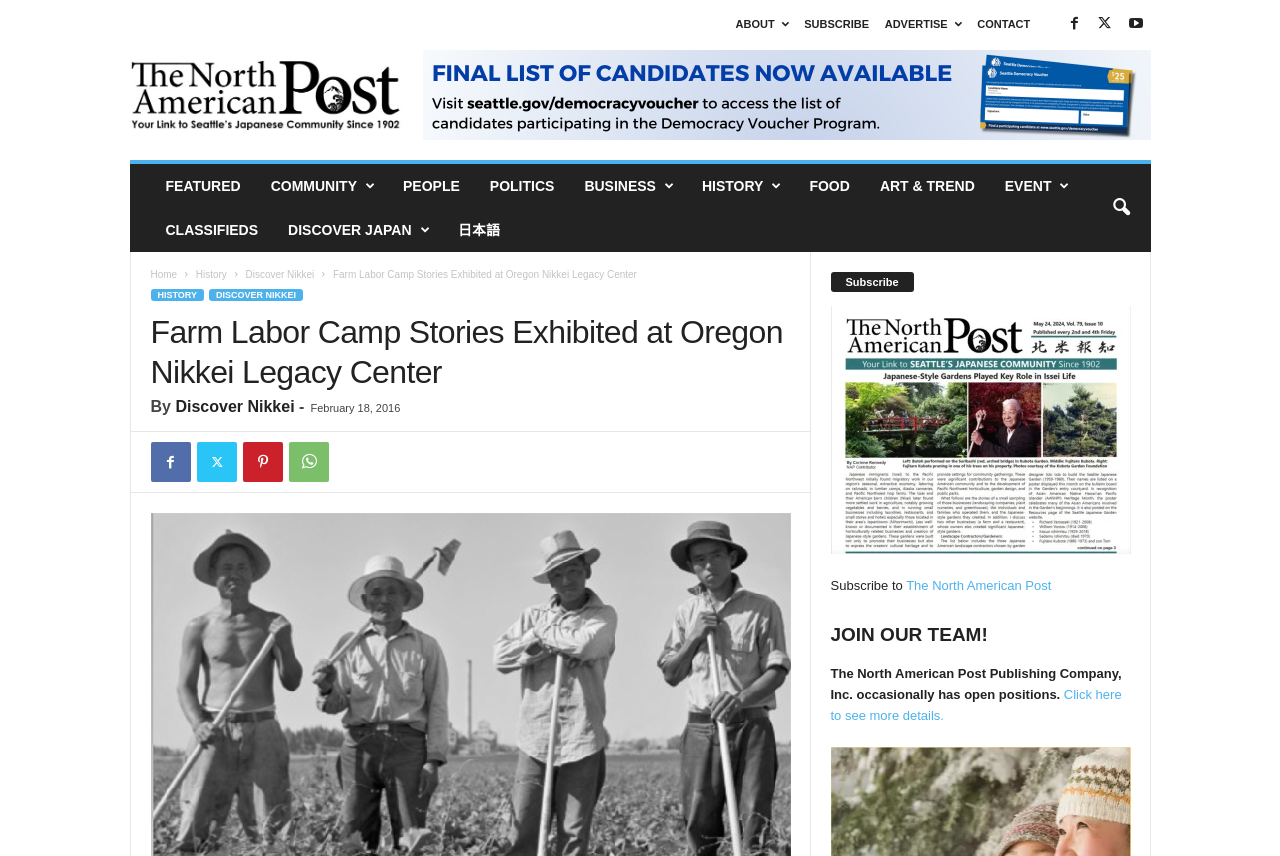What is the name of the publishing company?
Refer to the image and give a detailed response to the question.

I found the answer by reading the text 'The North American Post Publishing Company, Inc. occasionally has open positions.' which is located at the bottom of the webpage.